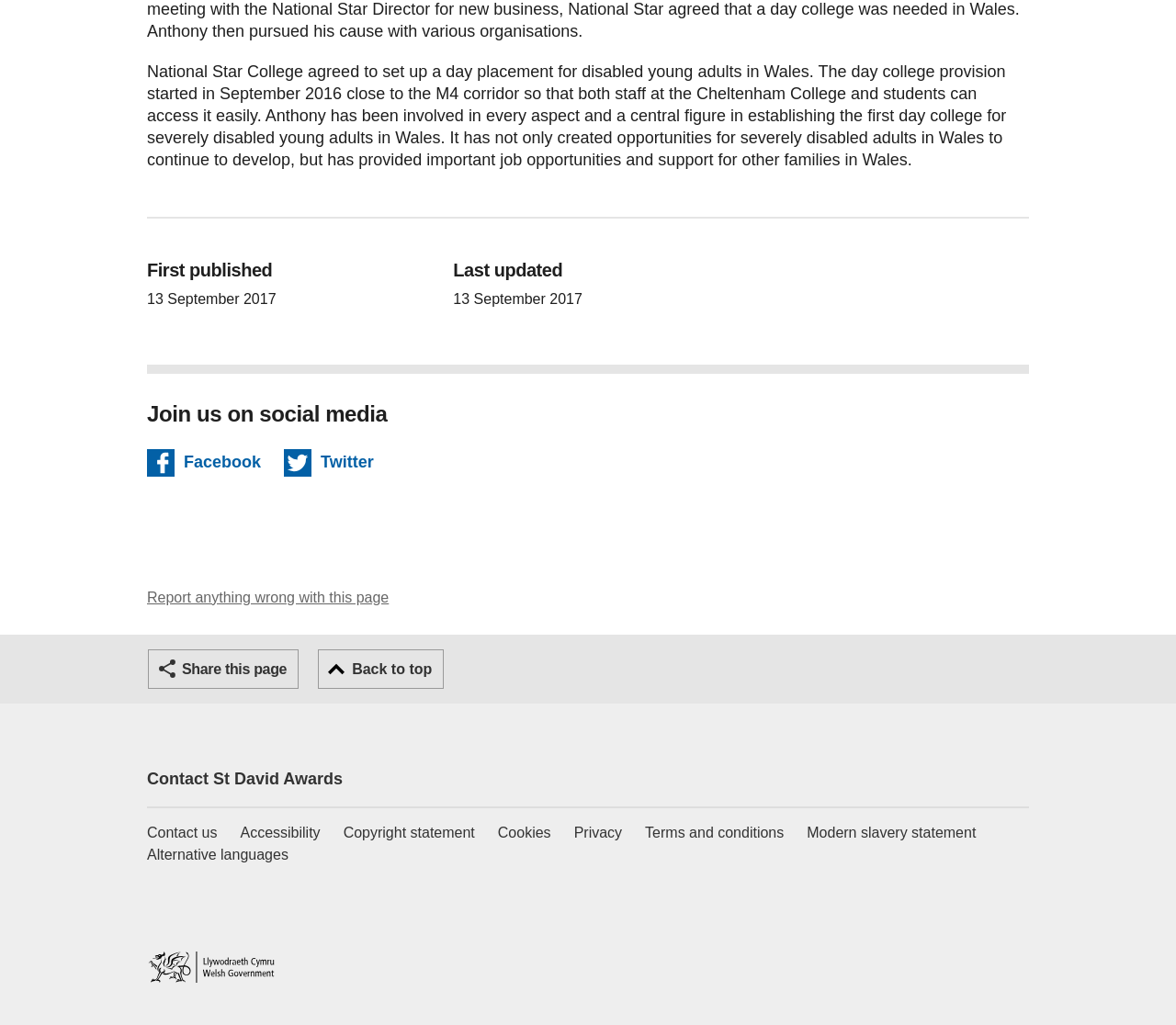Show me the bounding box coordinates of the clickable region to achieve the task as per the instruction: "Contact St David Awards".

[0.125, 0.749, 0.291, 0.771]